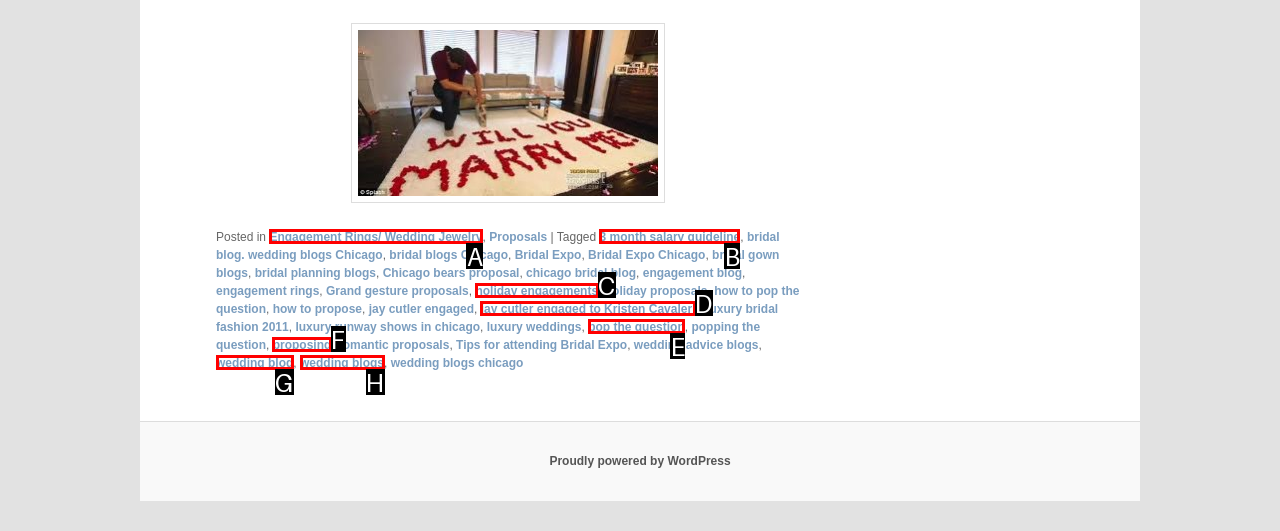Identify the HTML element that should be clicked to accomplish the task: Read about '3 month salary guideline'
Provide the option's letter from the given choices.

B